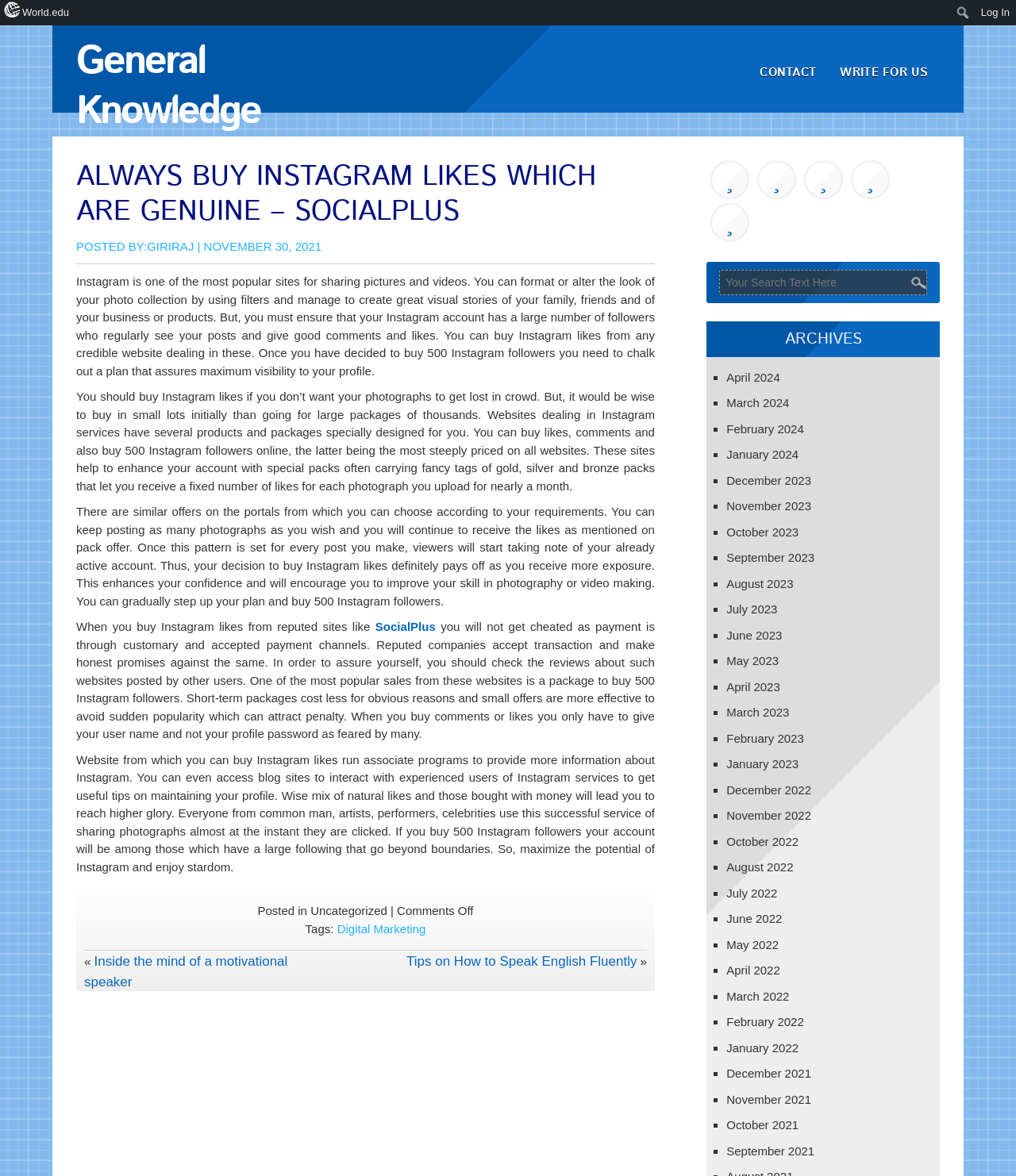Carefully examine the image and provide an in-depth answer to the question: What is the purpose of buying 500 Instagram followers?

The purpose of buying 500 Instagram followers, as mentioned in the article, is to increase the visibility of the account and make it appear more popular, which can attract more followers and engagement.